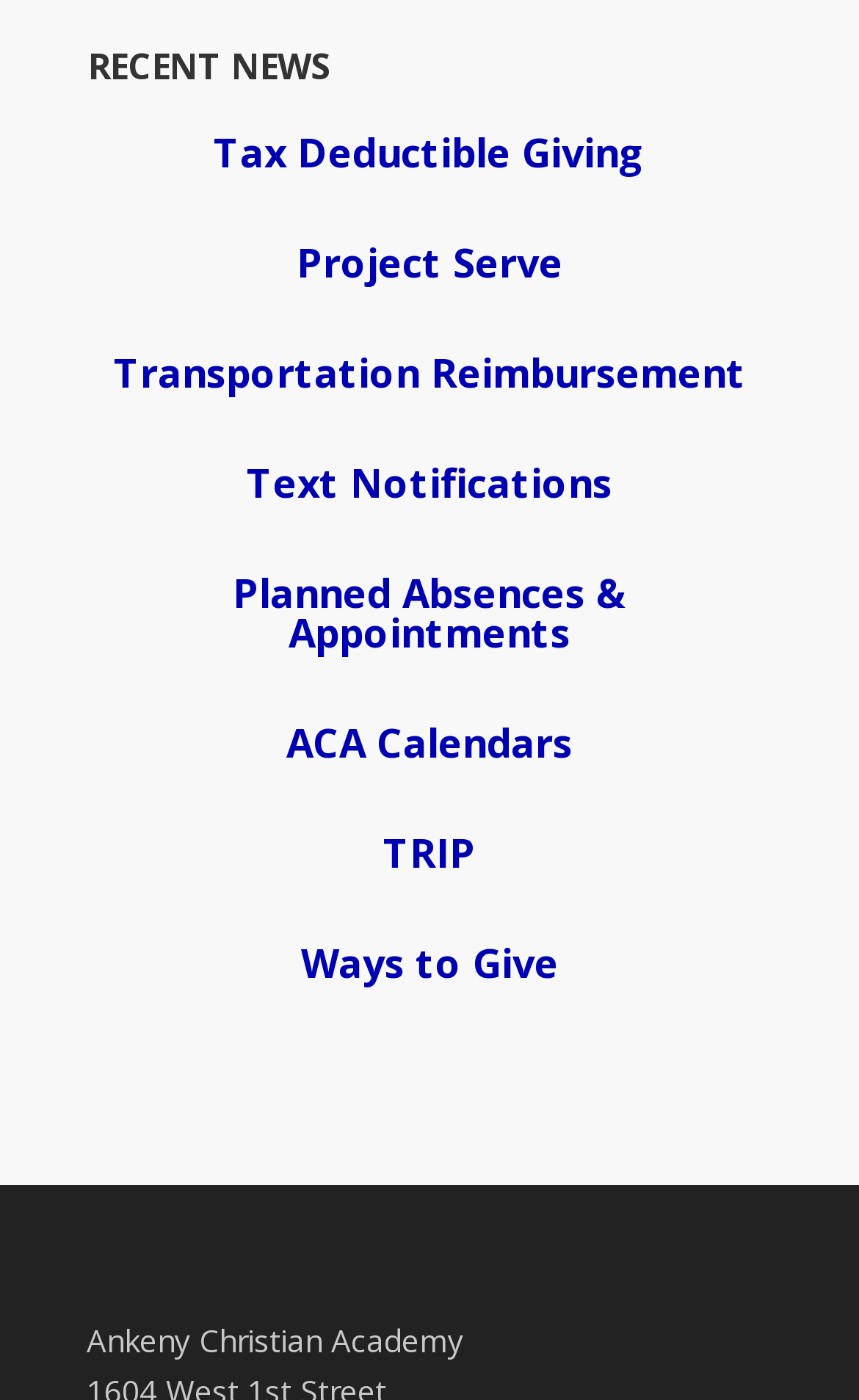How many links are in the 'Project Serve' article?
Please provide a single word or phrase in response based on the screenshot.

1